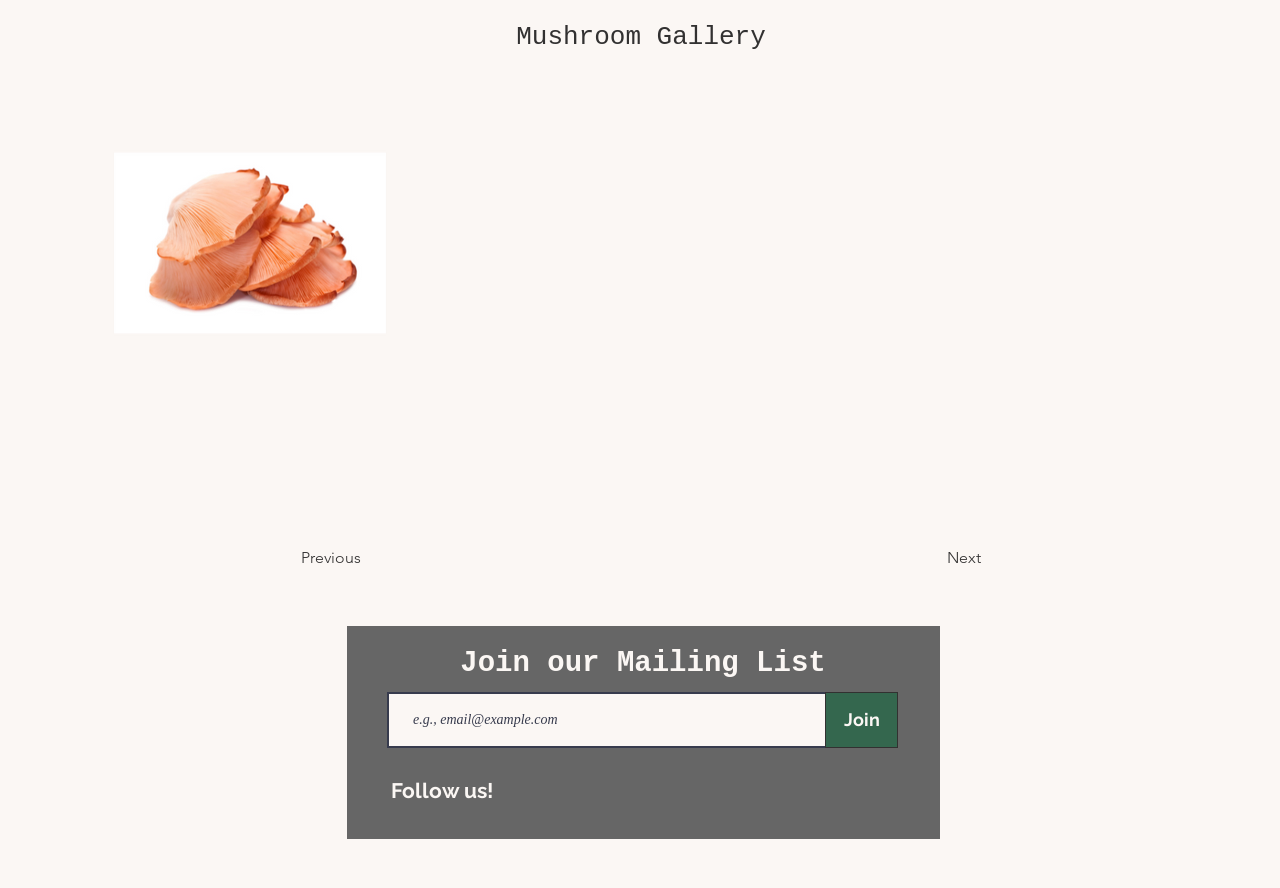Identify and provide the bounding box for the element described by: "aria-label="e.g., email@example.com" name="email" placeholder="e.g., email@example.com"".

[0.302, 0.779, 0.649, 0.842]